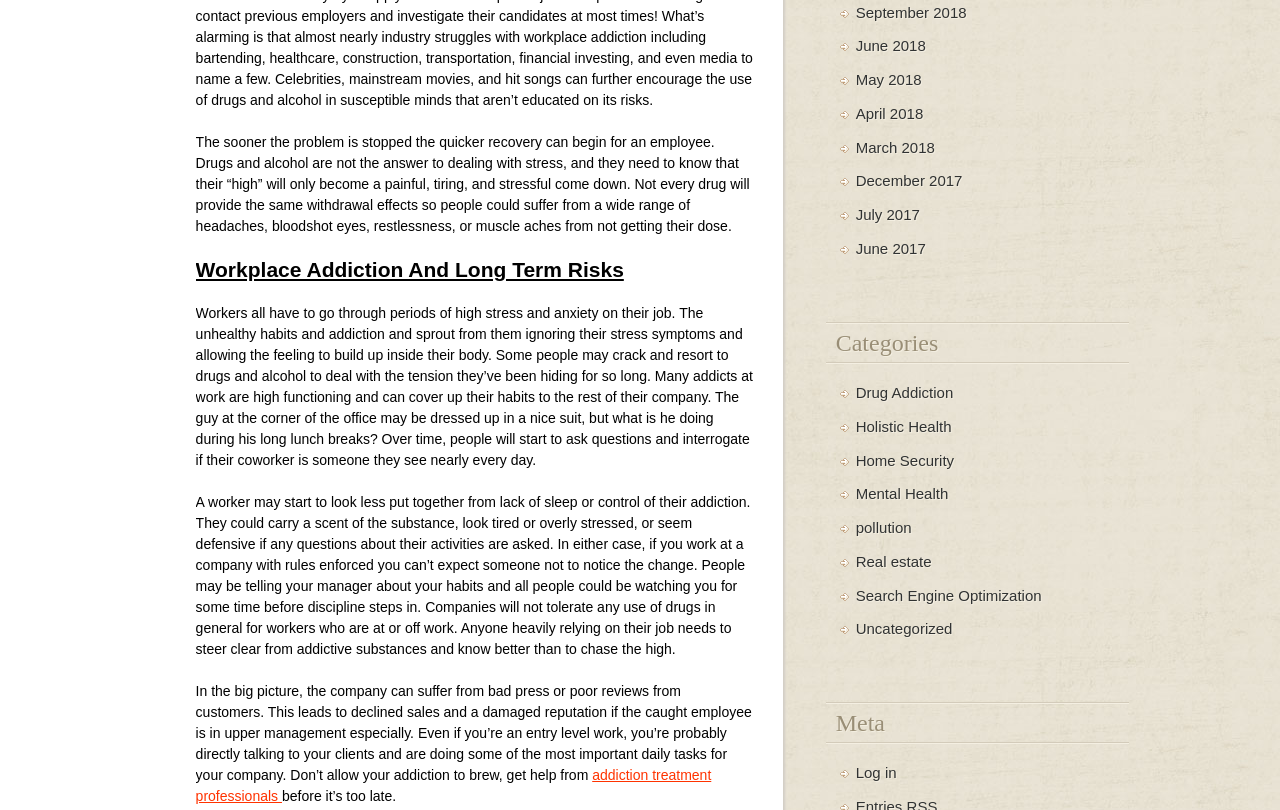Locate the bounding box coordinates of the clickable area to execute the instruction: "Go to 'Drug Addiction' category". Provide the coordinates as four float numbers between 0 and 1, represented as [left, top, right, bottom].

[0.669, 0.474, 0.745, 0.495]